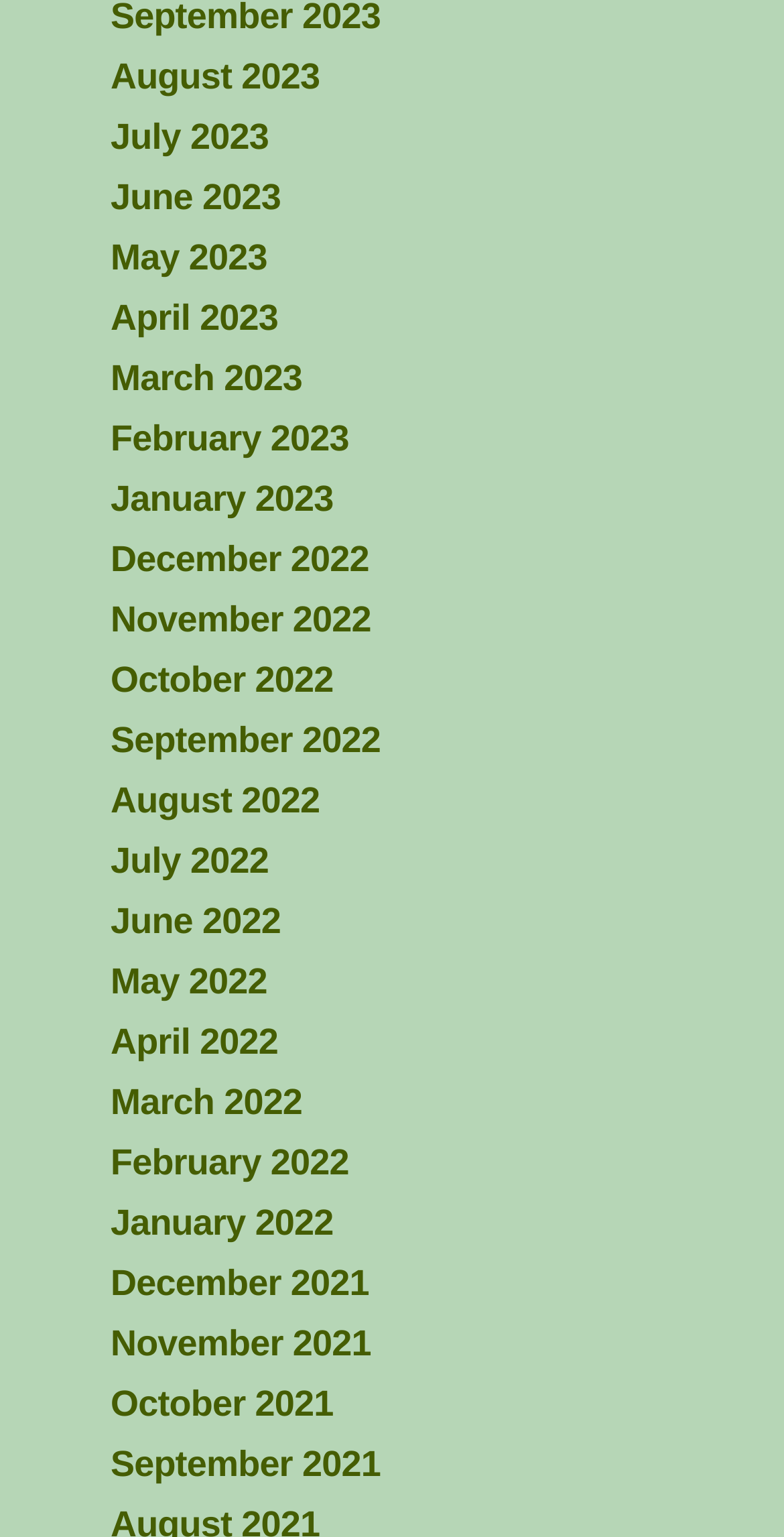Answer succinctly with a single word or phrase:
What is the common format of the month links?

Month YYYY